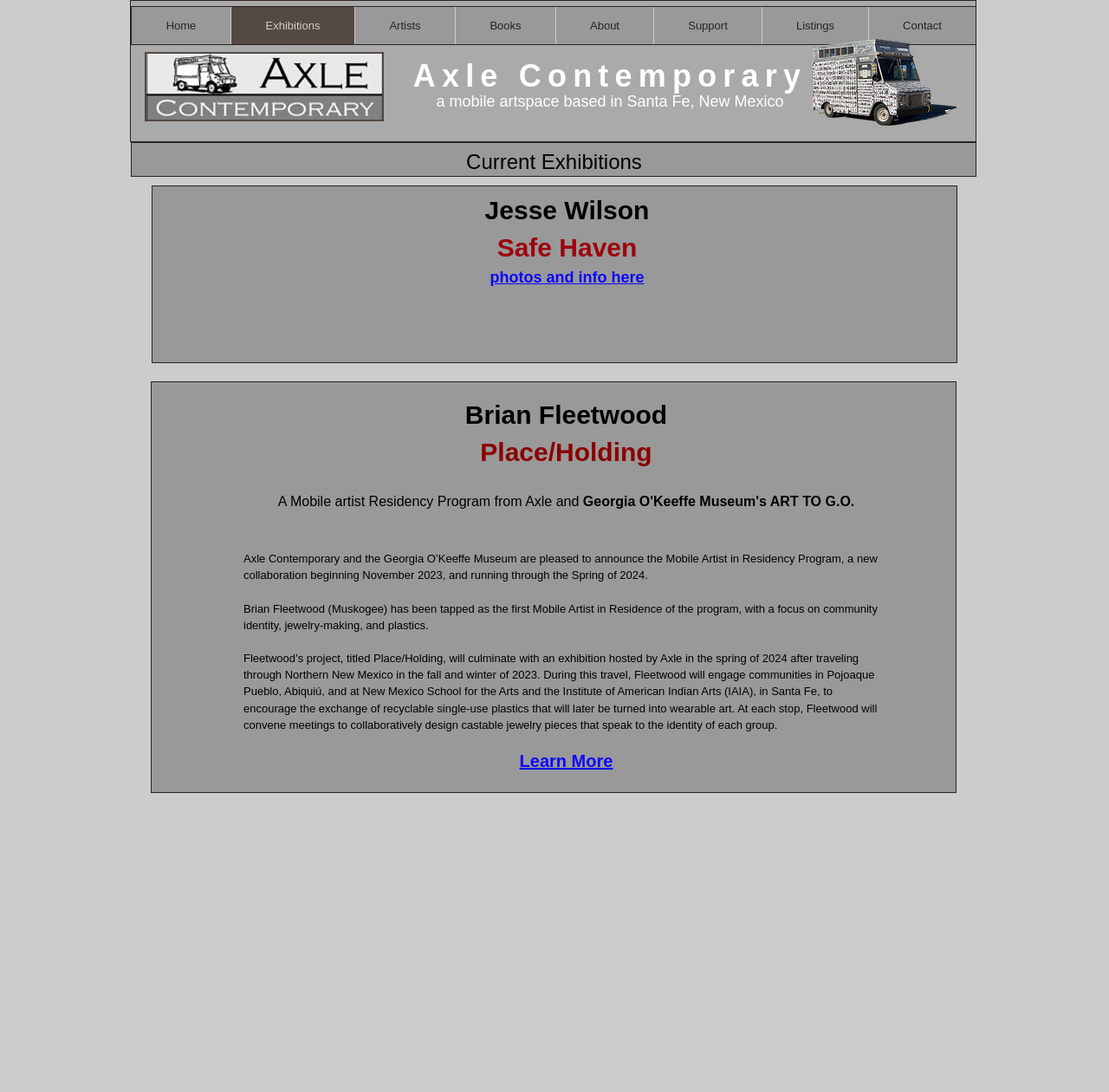Present a detailed account of what is displayed on the webpage.

The webpage is about the current exhibition at Axle Contemporary, a mobile artspace based in Santa Fe, New Mexico. At the top, there is a navigation menu with links to different sections of the website, including Home, Exhibitions, Artists, Books, About, Support, Listings, and Contact.

Below the navigation menu, there are two headings that introduce Axle Contemporary and its location. To the right of these headings, there is an image of a van cutout.

The main content of the webpage is divided into sections. The first section has a heading "Current Exhibitions" followed by the name of the artist, Jesse Wilson, and the title of the exhibition, "Safe Haven". There is a link to "photos and info here" below the title.

The next section features another artist, Brian Fleetwood, and his exhibition titled "Place/Holding". There is a brief description of the Mobile Artist in Residency Program, a collaboration between Axle Contemporary and the Georgia O'Keeffe Museum. The program will run from November 2023 to the Spring of 2024, and Brian Fleetwood is the first Mobile Artist in Residence.

The webpage then provides more details about Fleetwood's project, Place/Holding, which focuses on community identity, jewelry-making, and plastics. The project will culminate in an exhibition hosted by Axle in the spring of 2024, after traveling through Northern New Mexico in the fall and winter of 2023. There is a link to "Learn More" at the bottom of the page.